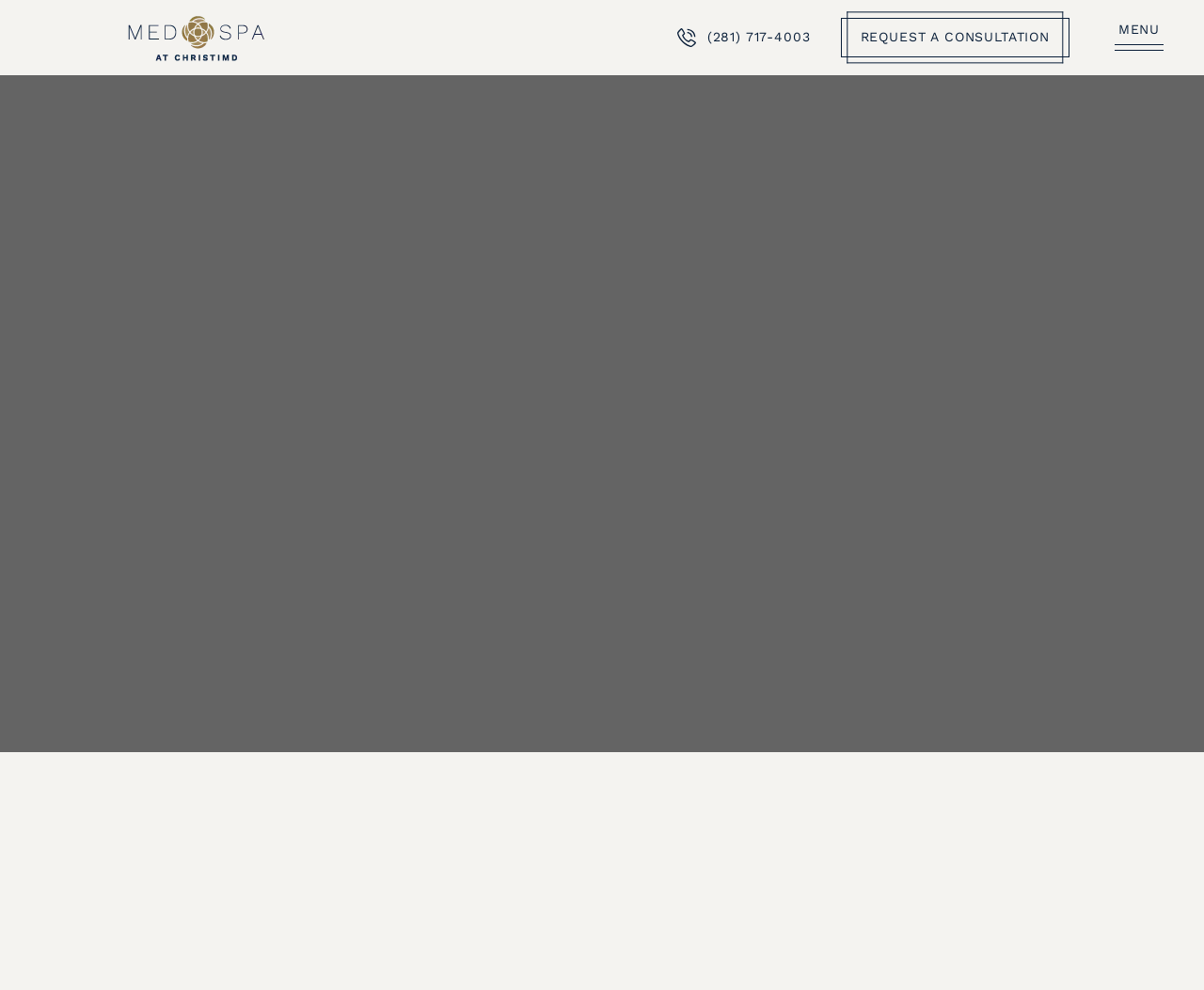What is the logo of the medical group?
Use the image to answer the question with a single word or phrase.

ChristiMD Medical Group